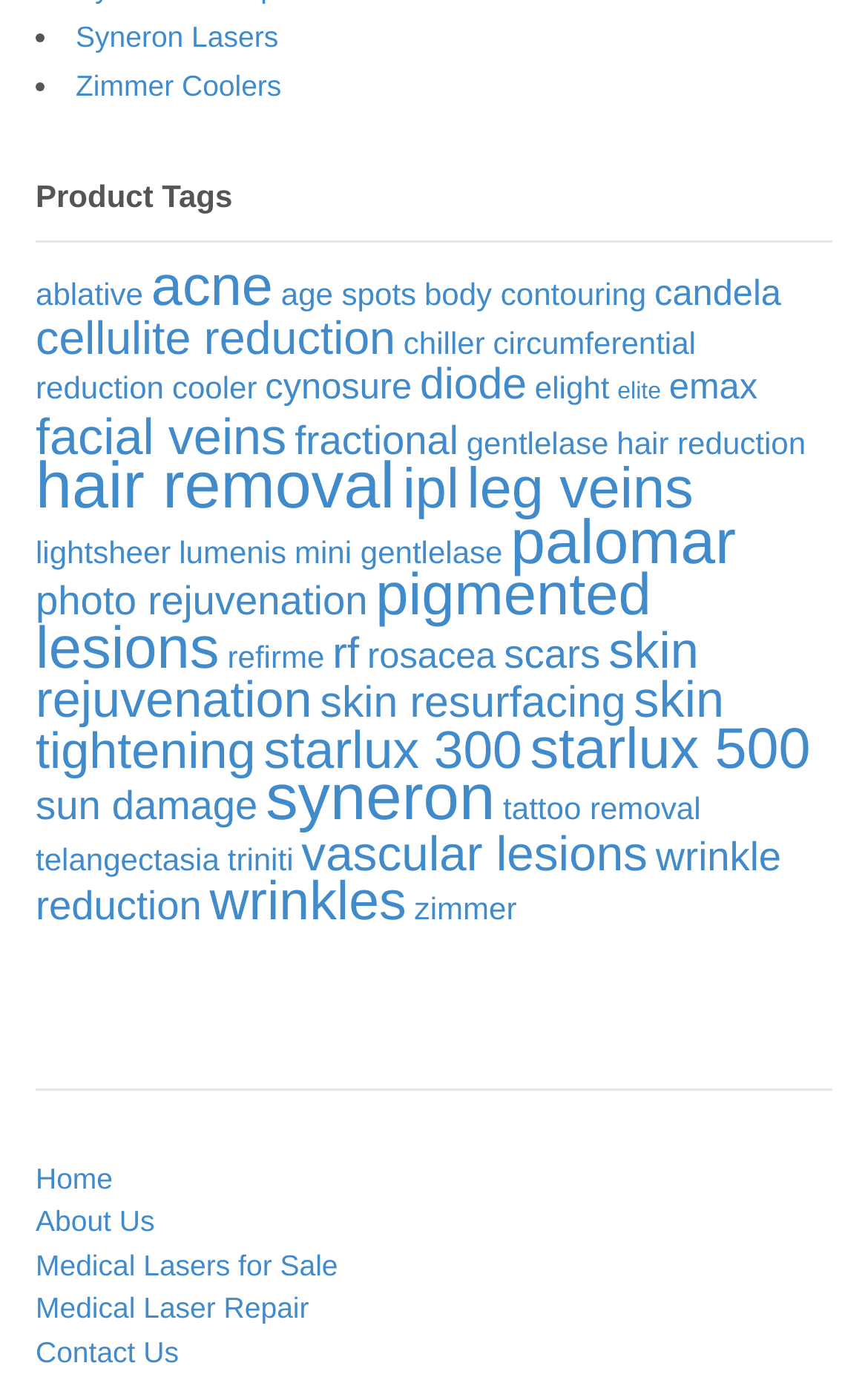Using the information in the image, could you please answer the following question in detail:
How many product tags are listed?

I counted the number of links under the 'Product Tags' heading, and there are 34 links.